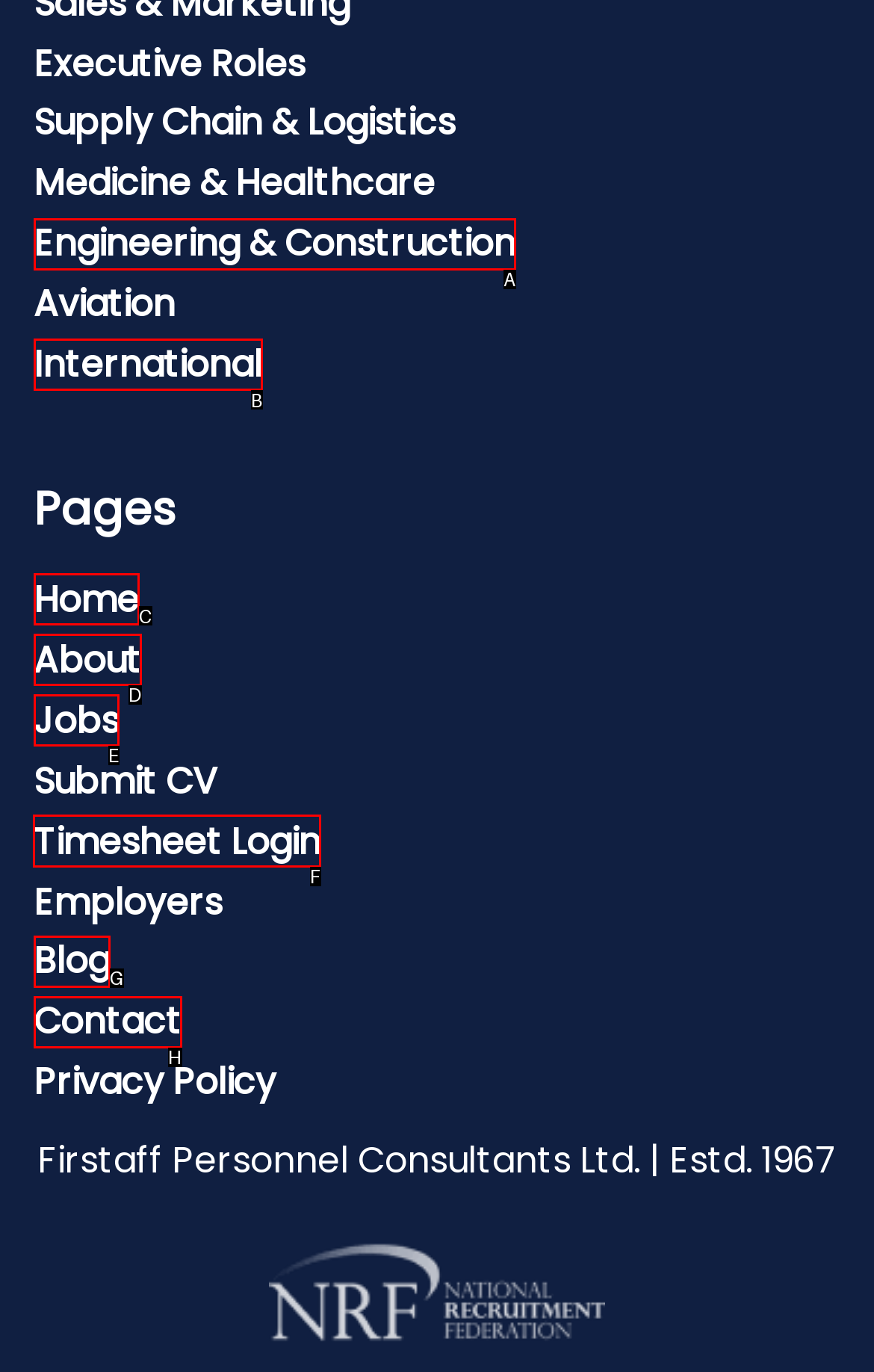Determine which UI element you should click to perform the task: Login to Timesheet
Provide the letter of the correct option from the given choices directly.

F